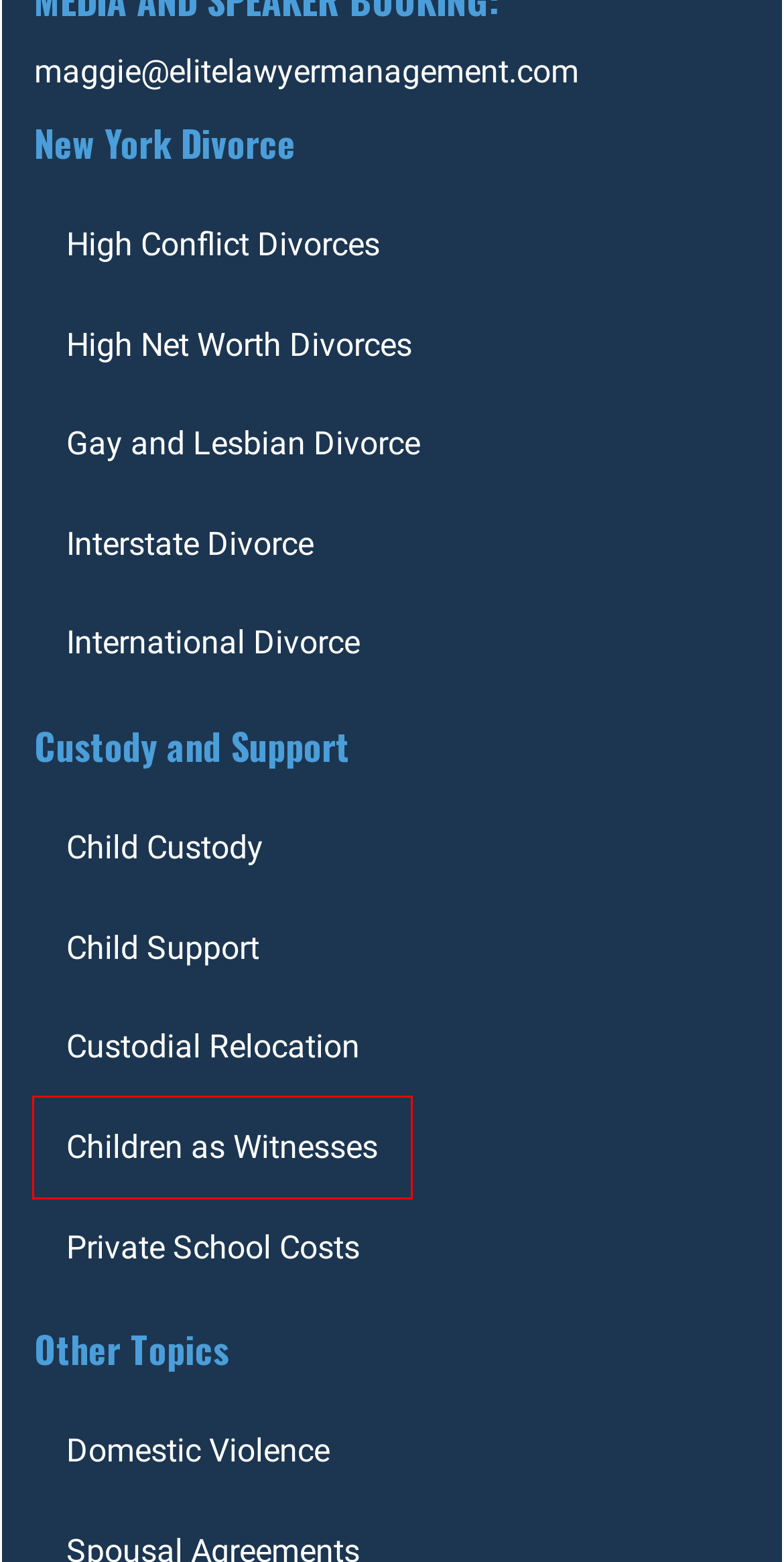You are given a screenshot of a webpage with a red rectangle bounding box around a UI element. Select the webpage description that best matches the new webpage after clicking the element in the bounding box. Here are the candidates:
A. NY Matrimonial Lawyers – Family Law Attorneys | Bikel Rosenthal & Schanfield
B. Domestic Violence and New York Divorces | DV Lawyers in NYC
C. Custodial Parent Moving from New York? Custody Relocation Lawyers
D. The One Percent Divorce | Dror Bikel | Sutton Hart Press
E. New York Spousal – Partner Agreements | Bikel Rosenthal & Schanfield NYC Lawyers
F. New York Divorce w/International Issues? Bikel Rosenthal & Schanfield NYC Lawyers
G. Navigating Domestic Violence in New York Divorce [free guide]
H. NYC Gay & Lesbian Divorces – Legal Issues | Bikel Rosenthal & Schanfield

A